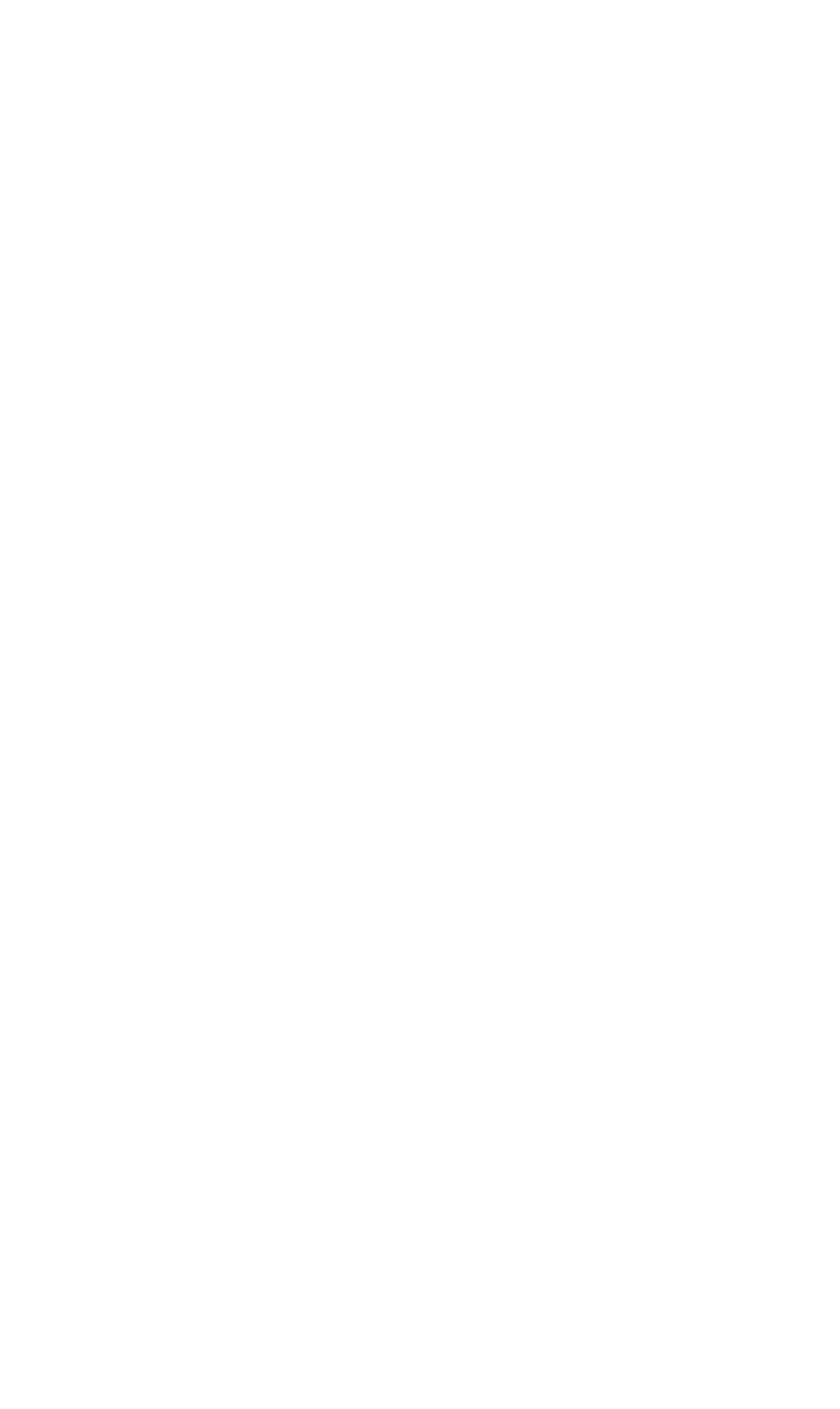Please specify the bounding box coordinates of the region to click in order to perform the following instruction: "Go to Employee Self Service".

[0.265, 0.431, 0.735, 0.501]